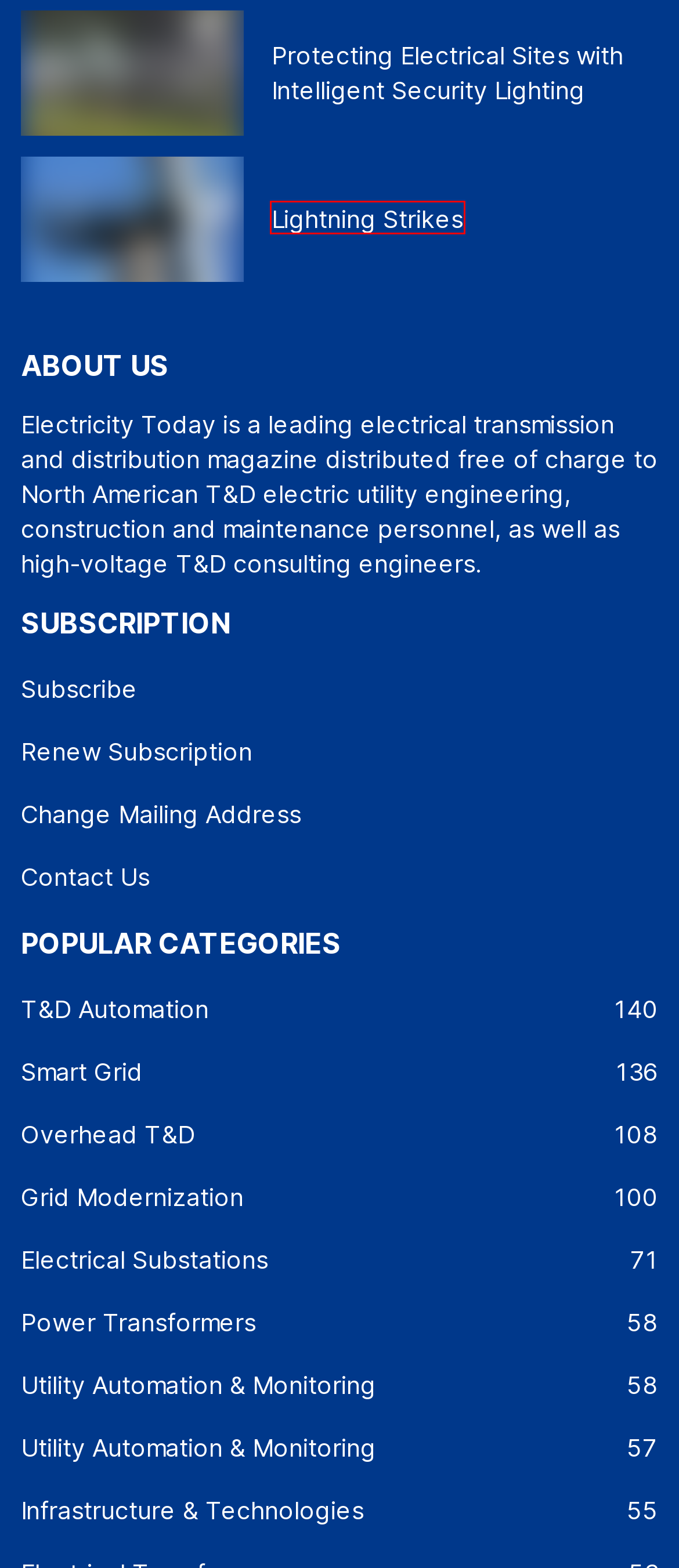You are given a screenshot of a webpage with a red bounding box around an element. Choose the most fitting webpage description for the page that appears after clicking the element within the red bounding box. Here are the candidates:
A. Overhead T&D - Electricity Today T&D Magazine
B. Subscribe to Electricity Today for FREE! - Electricity Today T&D Magazine
C. Lightning Strikes - Electricity Today T&D Magazine
D. Contact Us - Electricity Today T&D Magazine
E. Power Transformers - Electricity Today T&D Magazine
F. Protecting Electrical Sites with Intelligent Security Lighting - Electricity Today T&D Magazine
G. Electrical Substations - Electricity Today T&D Magazine
H. Infrastructure & Technologies - Electricity Today T&D Magazine

C